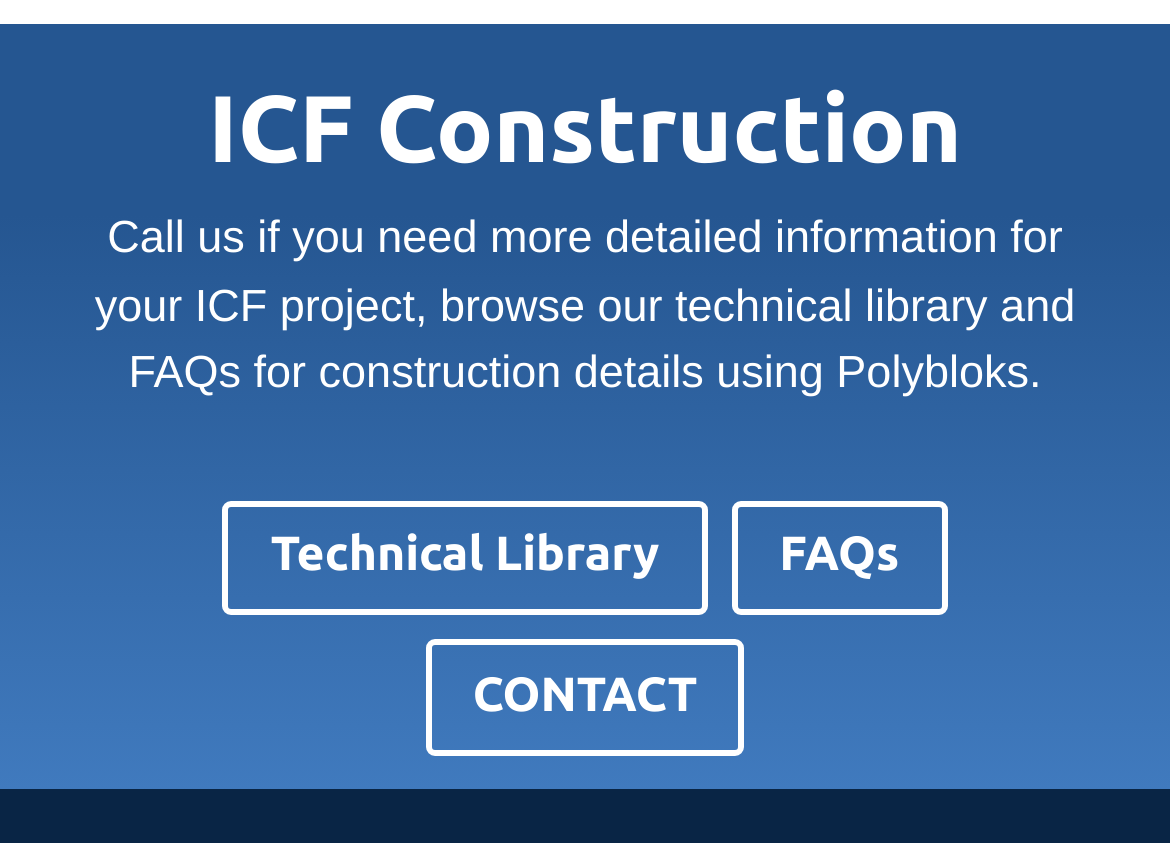Bounding box coordinates should be in the format (top-left x, top-left y, bottom-right x, bottom-right y) and all values should be floating point numbers between 0 and 1. Determine the bounding box coordinate for the UI element described as: Technical Library

[0.19, 0.592, 0.605, 0.729]